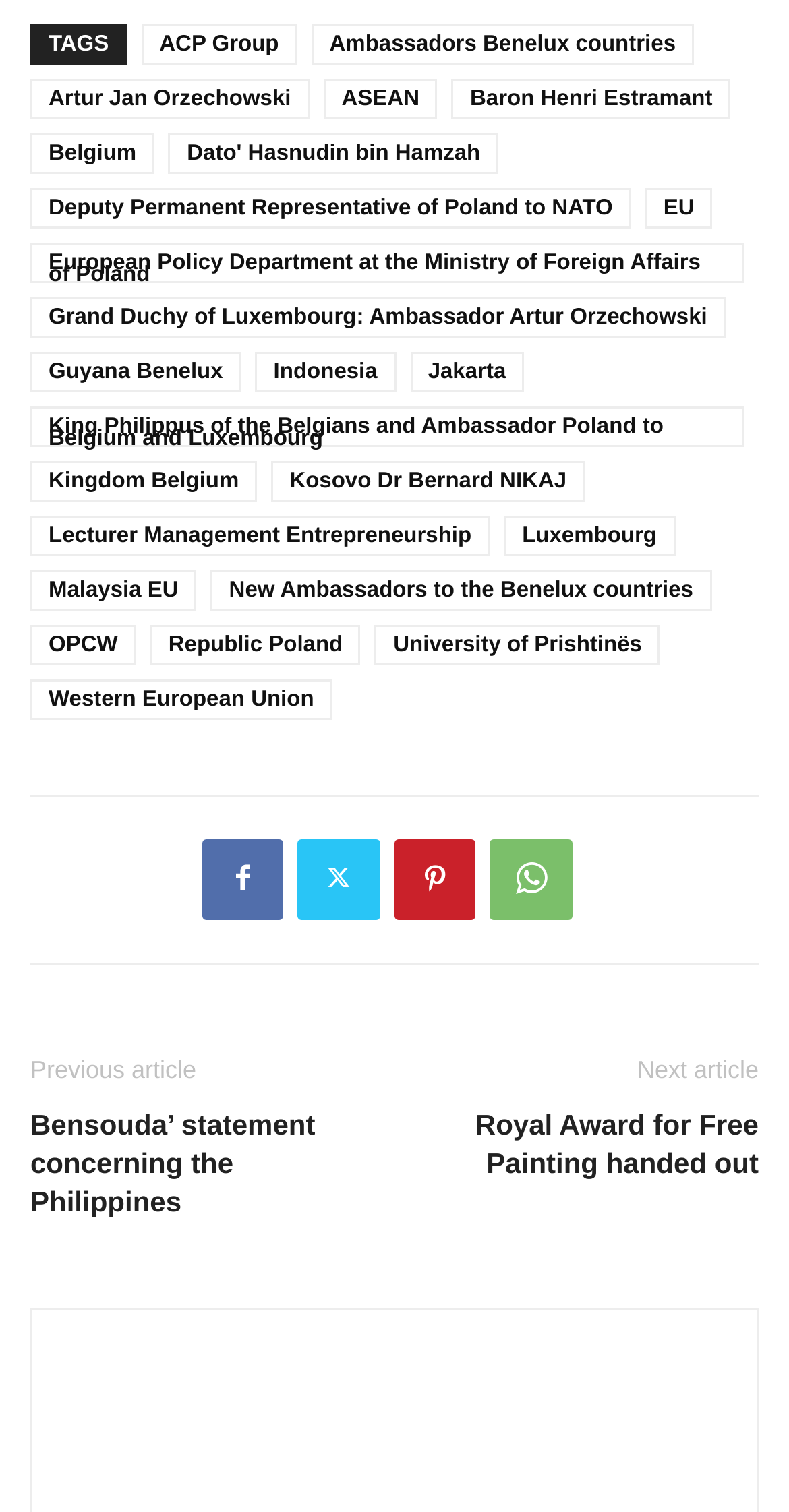Determine the bounding box coordinates of the element that should be clicked to execute the following command: "Back to site".

None